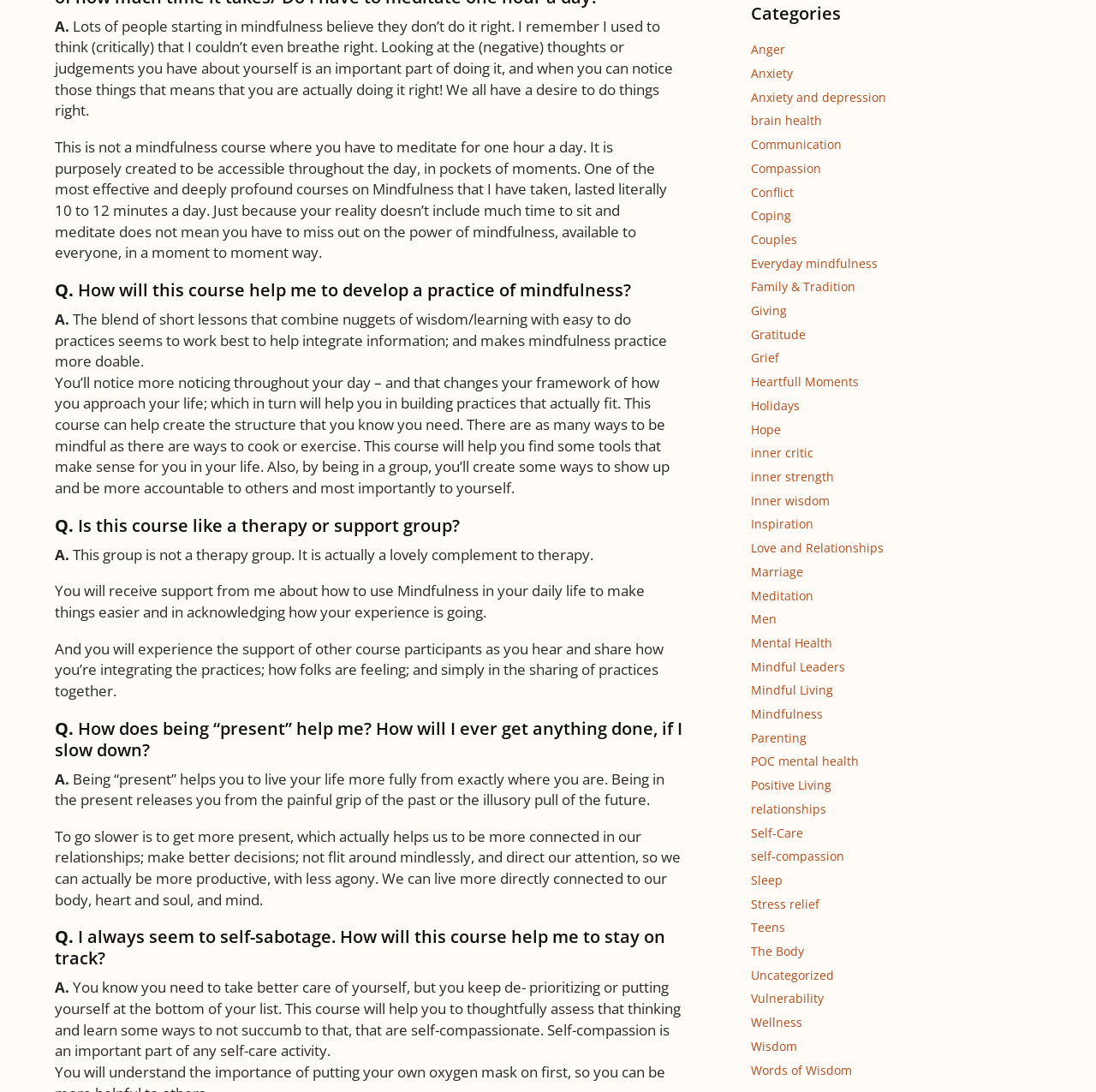Can you identify the bounding box coordinates of the clickable region needed to carry out this instruction: 'View the Issues page'? The coordinates should be four float numbers within the range of 0 to 1, stated as [left, top, right, bottom].

None